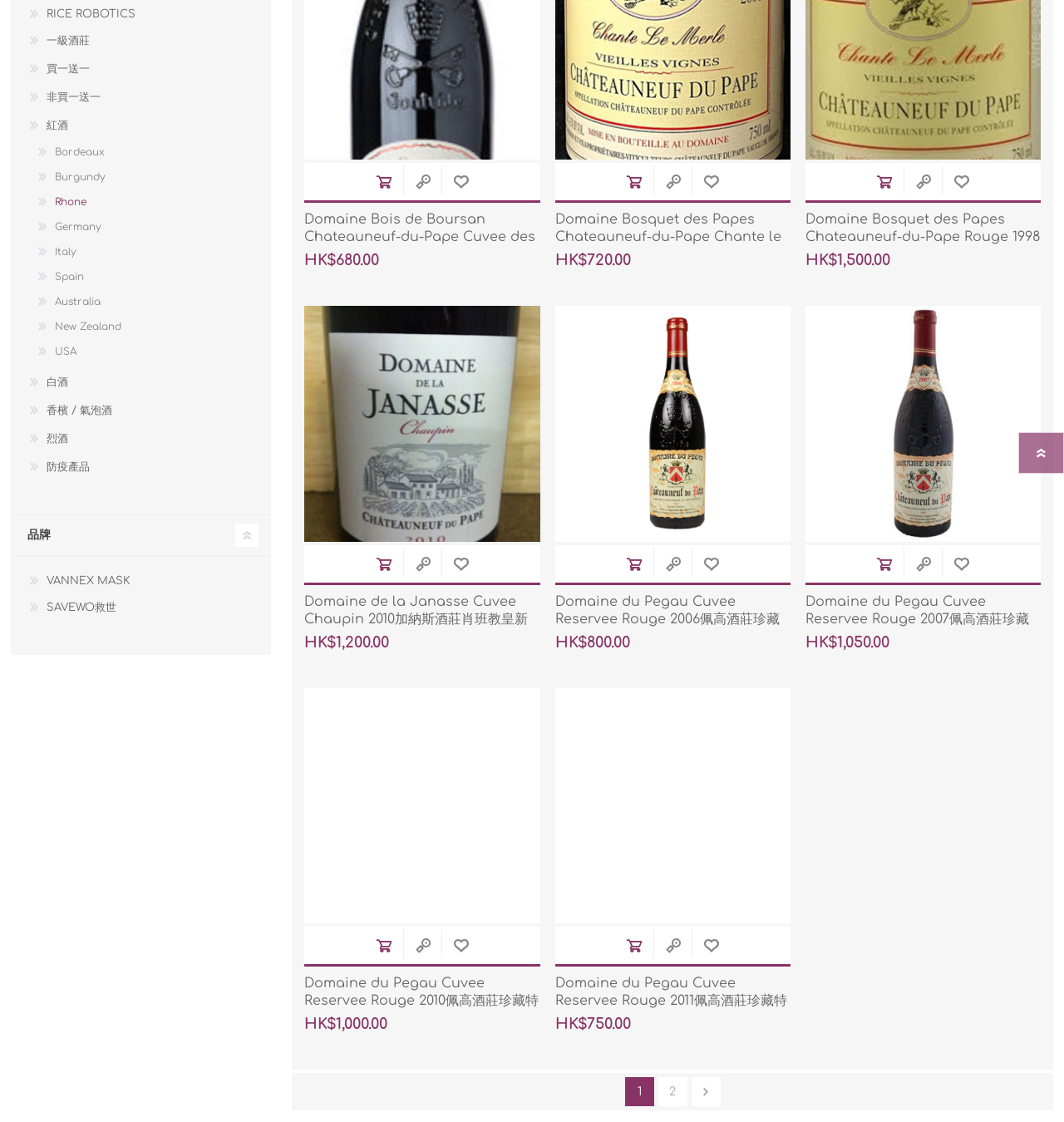Provide the bounding box coordinates of the UI element that matches the description: "香檳 / 氣泡酒".

[0.026, 0.412, 0.108, 0.437]